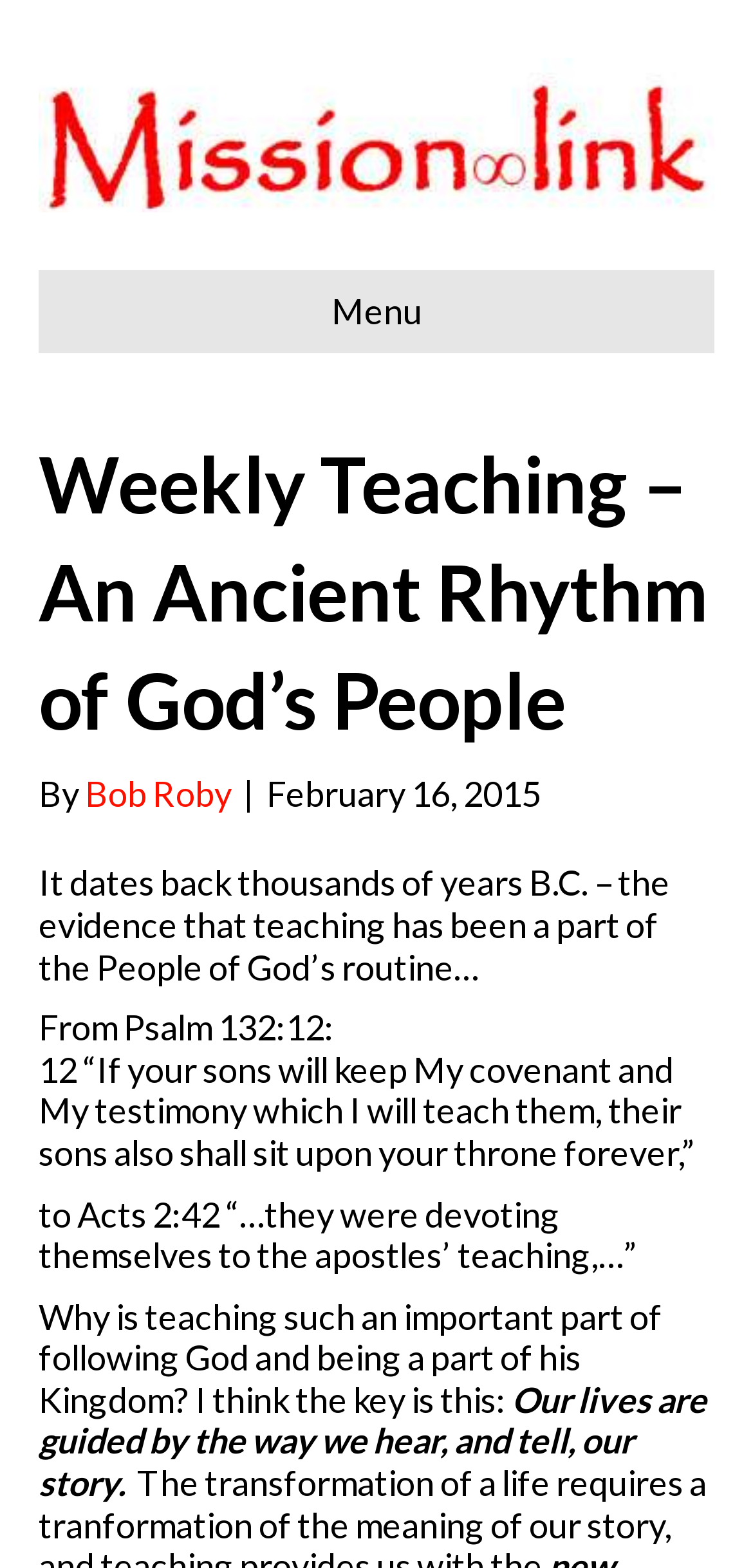Write an extensive caption that covers every aspect of the webpage.

The webpage is about the importance of teaching in the Christian faith, with a focus on its ancient roots. At the top left of the page, there is a link to "Mission-link" accompanied by an image with the same name. Next to it, there is a navigation menu labeled "Header Menu" with a button to open it.

Below the navigation menu, there is a header section with a heading that reads "Weekly Teaching – An Ancient Rhythm of God’s People". The author of the article, "Bob Roby", is credited below the heading, along with the date "February 16, 2015".

The main content of the page starts with a paragraph that explains how teaching has been a part of the People of God's routine for thousands of years. This is followed by a quote from Psalm 132:12, and then another quote from Acts 2:42. The article then poses a question about why teaching is such an important part of following God and being a part of his Kingdom. The author suggests that the key to this lies in the way we hear and tell our story, which is guided by our lives.

There are no other UI elements, such as buttons or forms, on the page besides the navigation menu and the link to "Mission-link". The overall structure of the page is simple, with a clear hierarchy of headings and paragraphs.